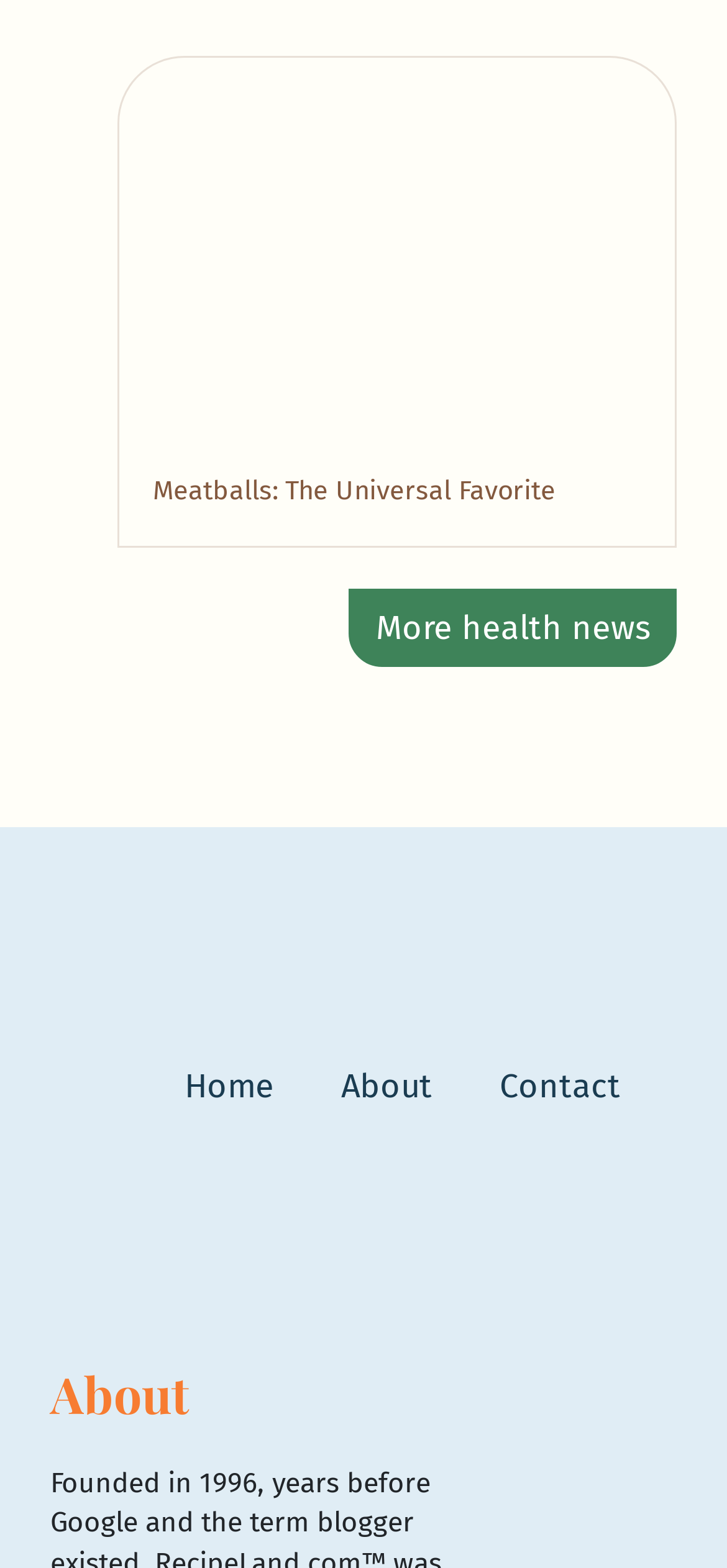What is the name of the website's logo?
Look at the image and respond to the question as thoroughly as possible.

The image with the text 'Recipes by Recipeland logo' is the website's logo, indicating that the website is called Recipeland.